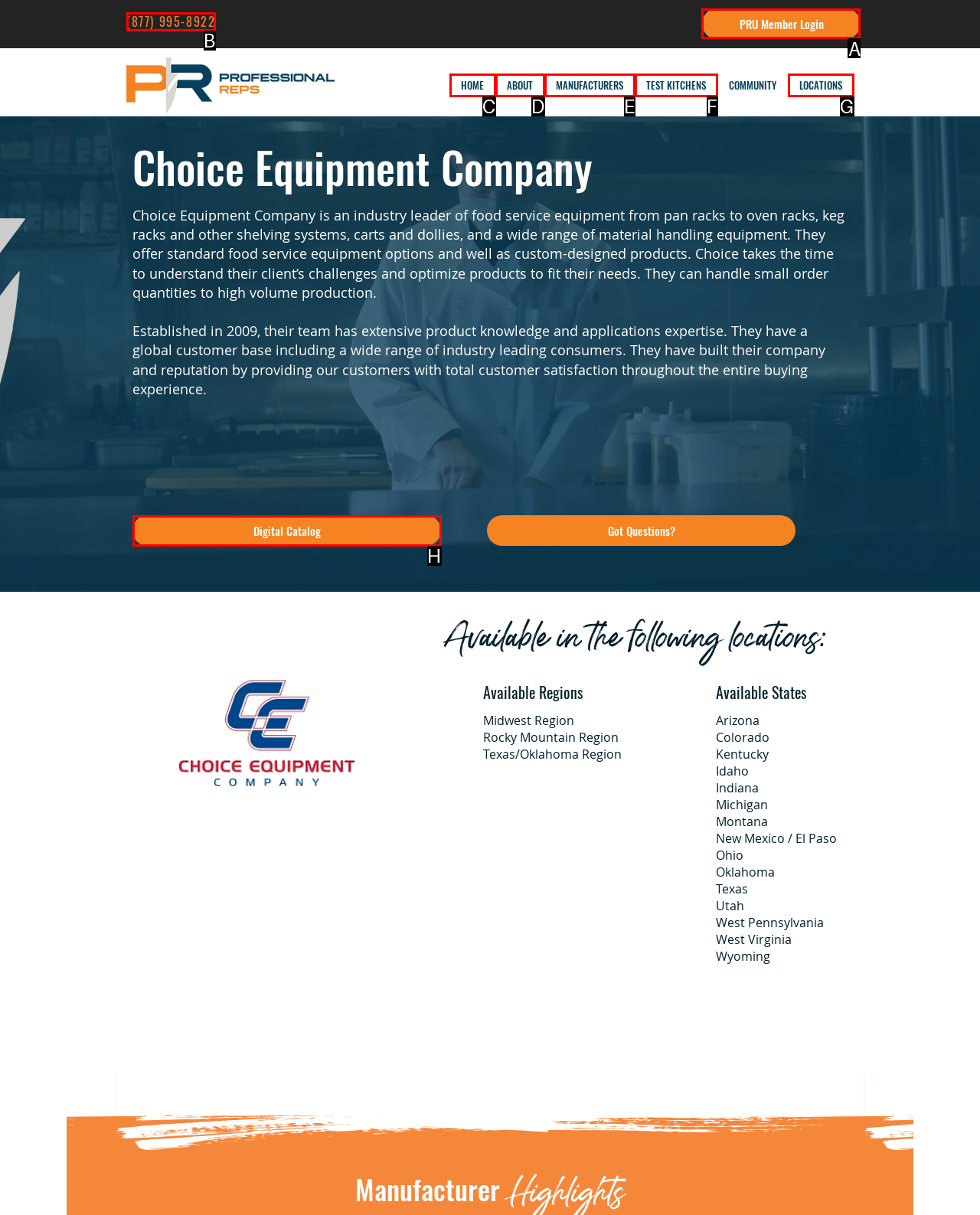Determine the letter of the UI element that will complete the task: Login as a PRU member
Reply with the corresponding letter.

A